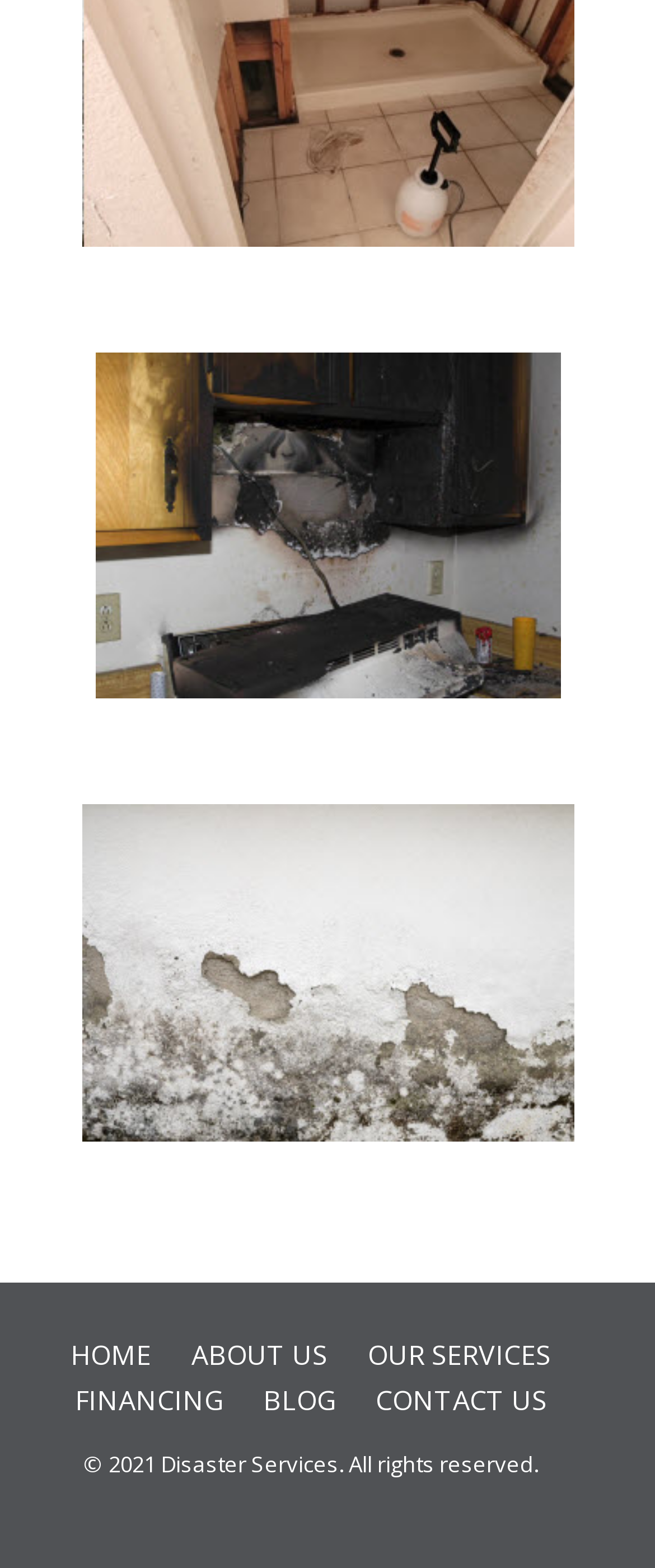Where is the image located on the page?
Give a single word or phrase as your answer by examining the image.

Below the second link